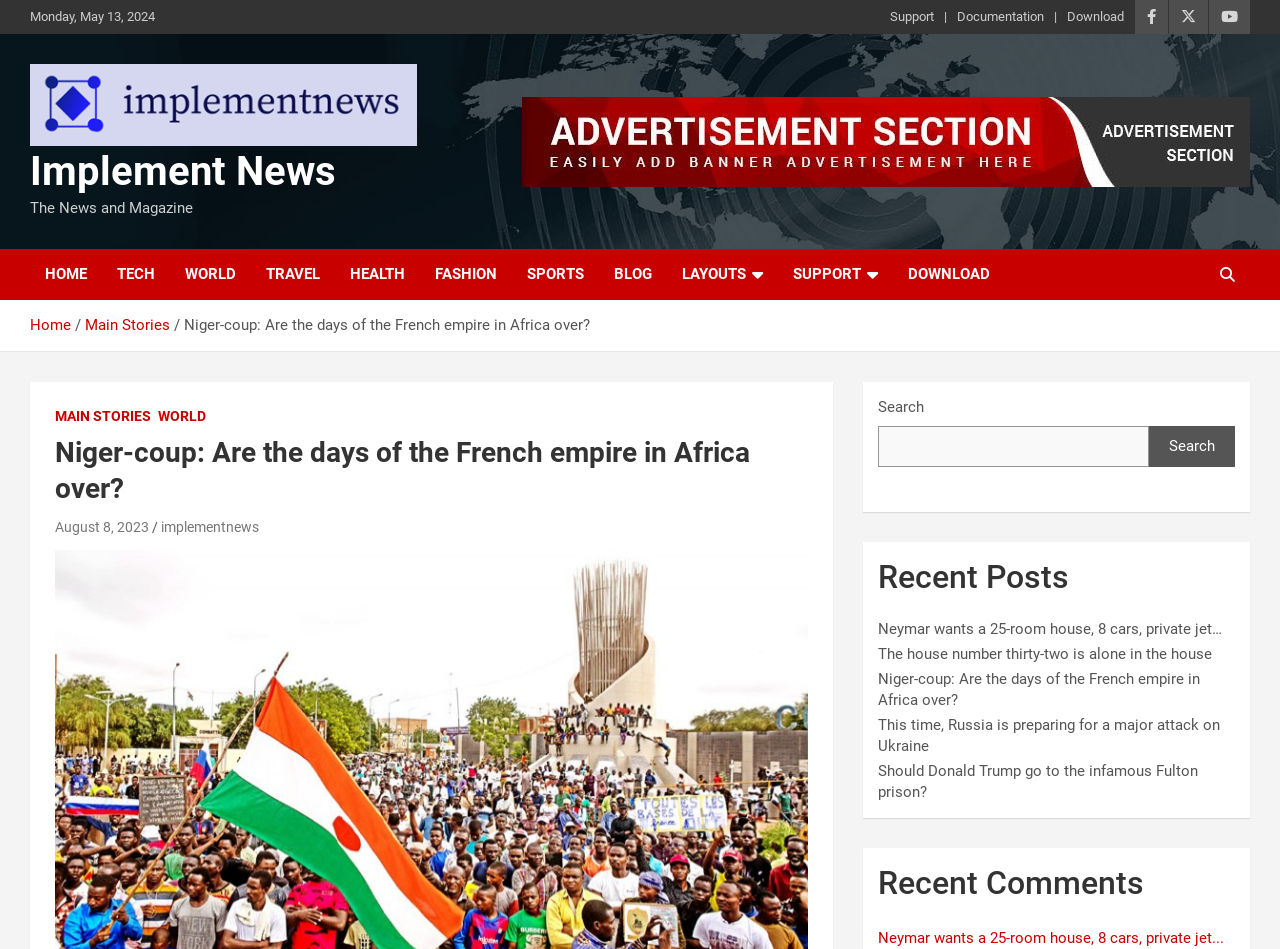Show the bounding box coordinates of the element that should be clicked to complete the task: "View the 'Recent Posts'".

[0.686, 0.587, 0.965, 0.631]